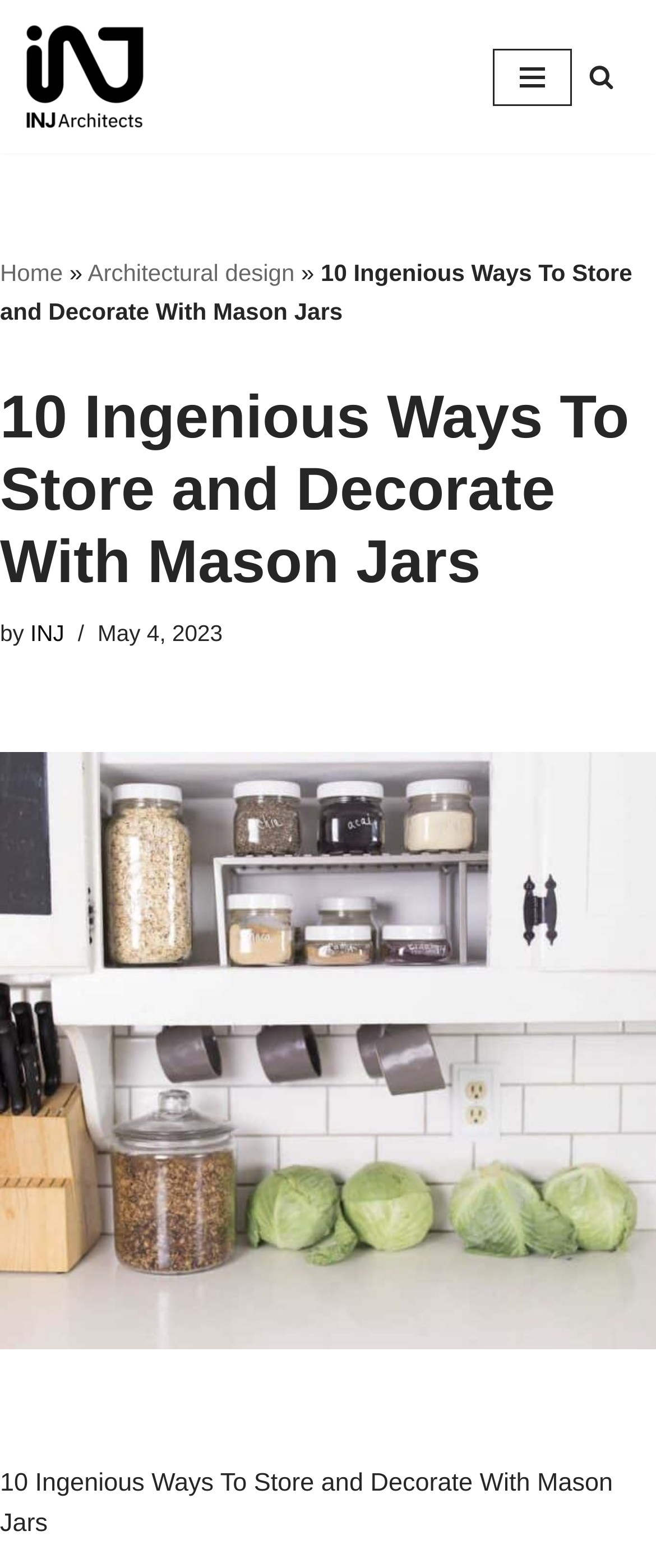Reply to the question with a single word or phrase:
What is the date of the article?

May 4, 2023